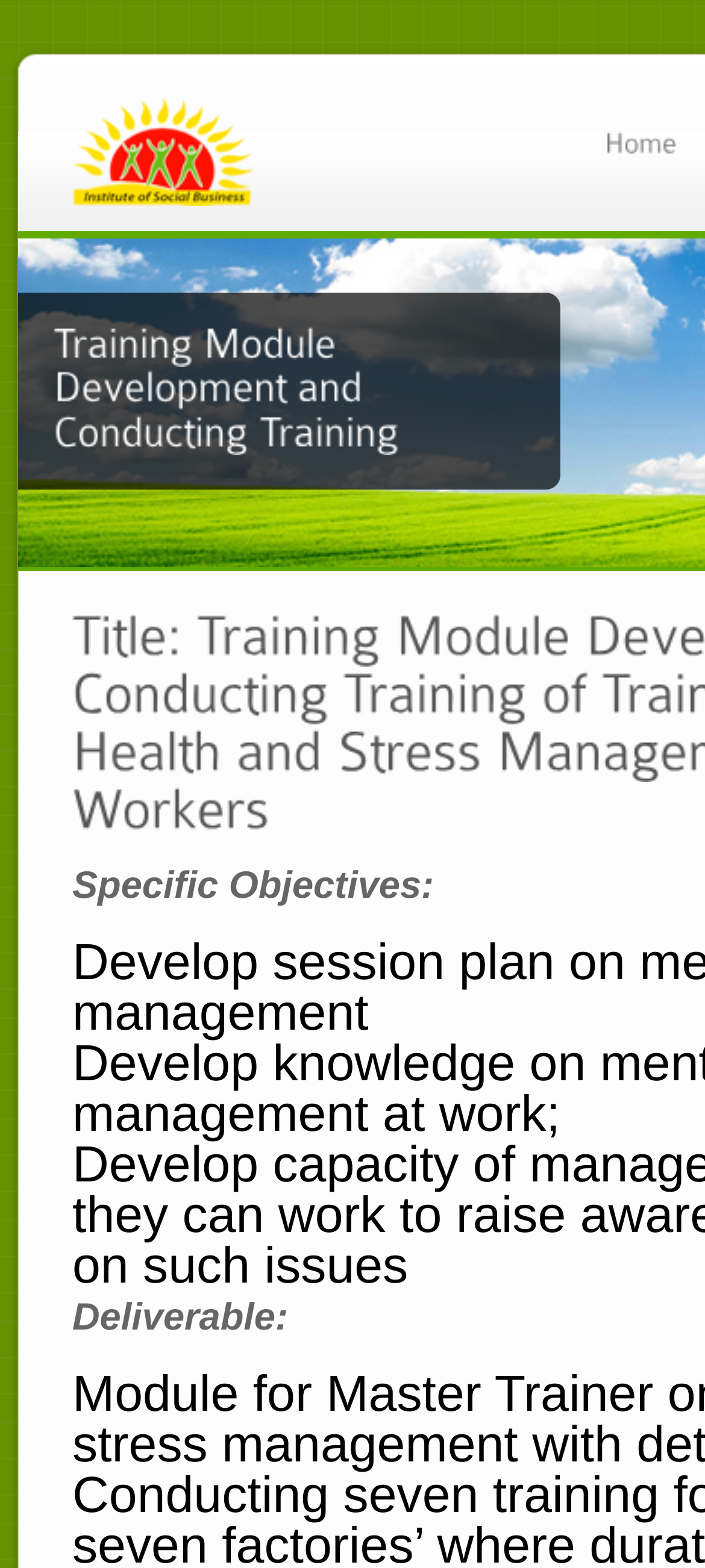Answer this question using a single word or a brief phrase:
How many canvas elements are there on the webpage?

30